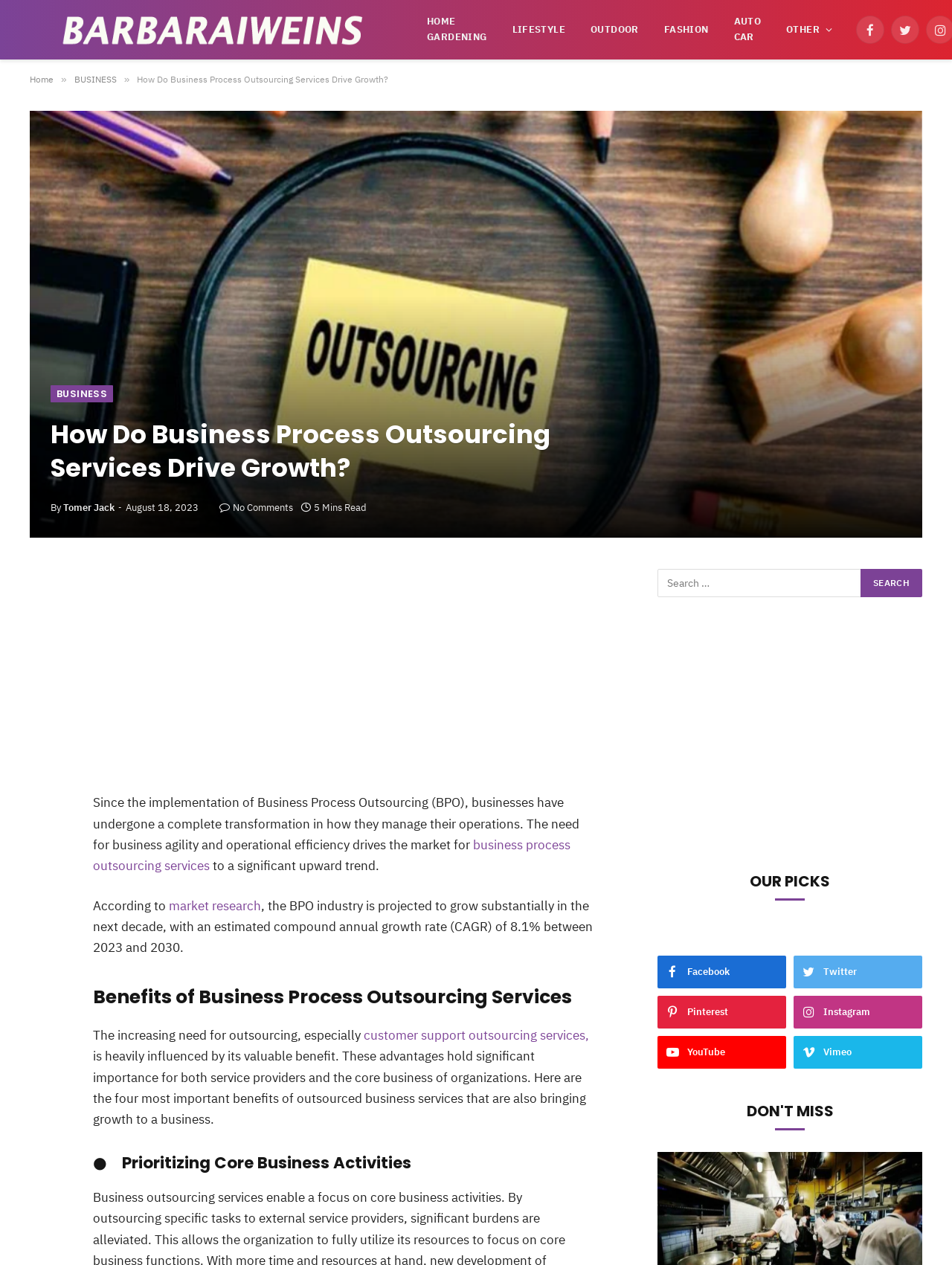Identify the text that serves as the heading for the webpage and generate it.

How Do Business Process Outsourcing Services Drive Growth?